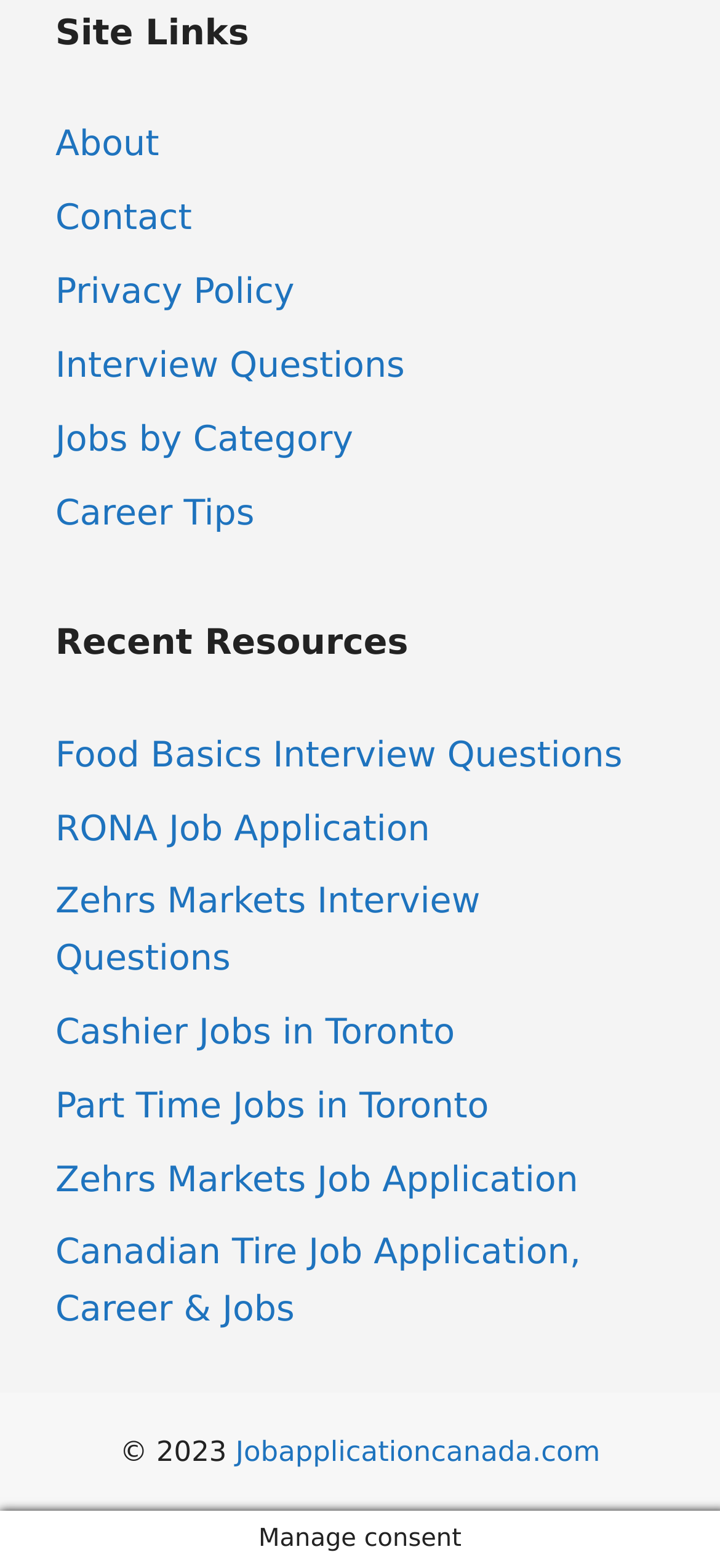Please identify the bounding box coordinates of the element that needs to be clicked to execute the following command: "Click on About". Provide the bounding box using four float numbers between 0 and 1, formatted as [left, top, right, bottom].

[0.077, 0.079, 0.221, 0.105]